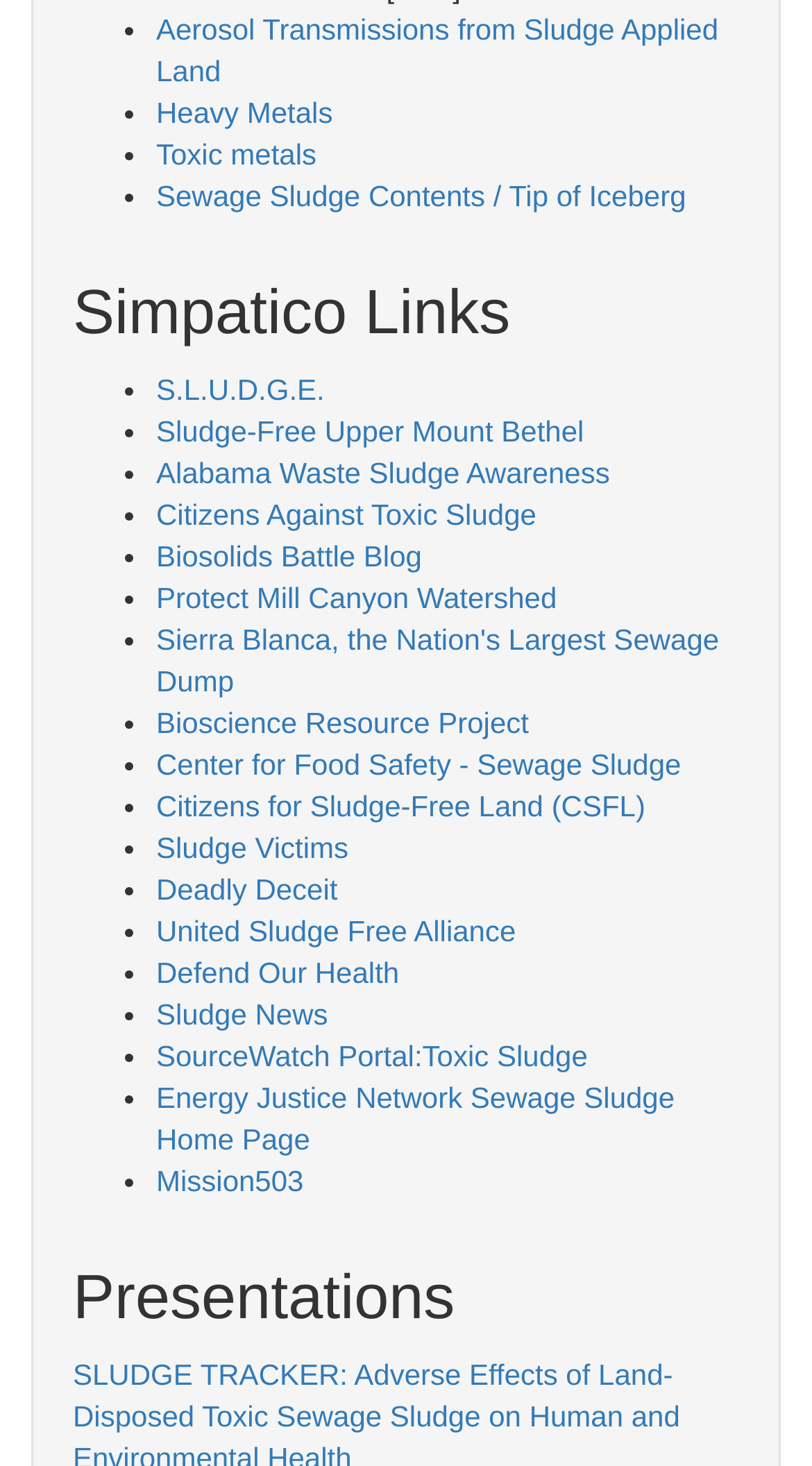Please find the bounding box for the UI component described as follows: "Mission503".

[0.192, 0.794, 0.374, 0.817]